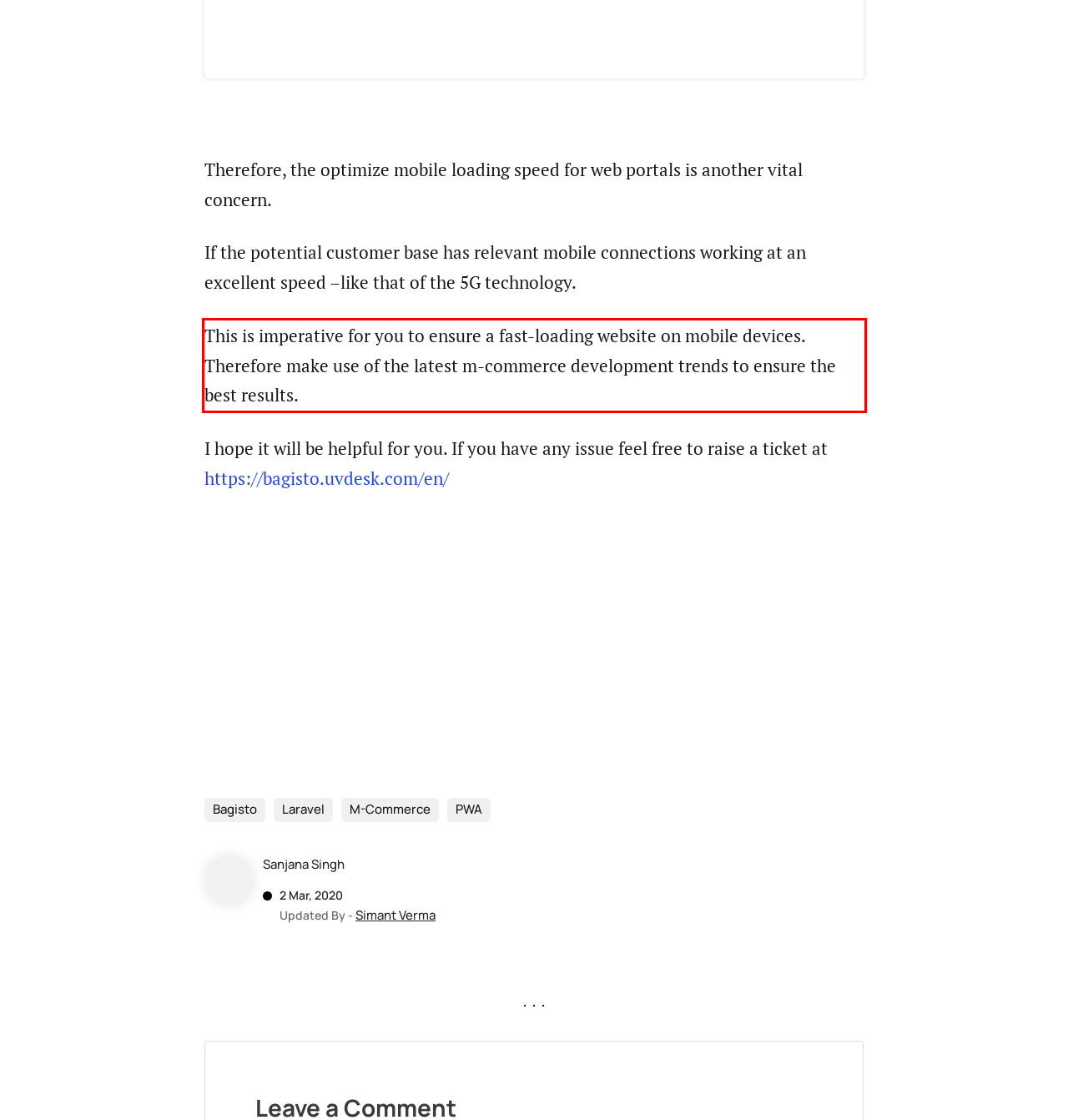In the screenshot of the webpage, find the red bounding box and perform OCR to obtain the text content restricted within this red bounding box.

This is imperative for you to ensure a fast-loading website on mobile devices. Therefore make use of the latest m-commerce development trends to ensure the best results.